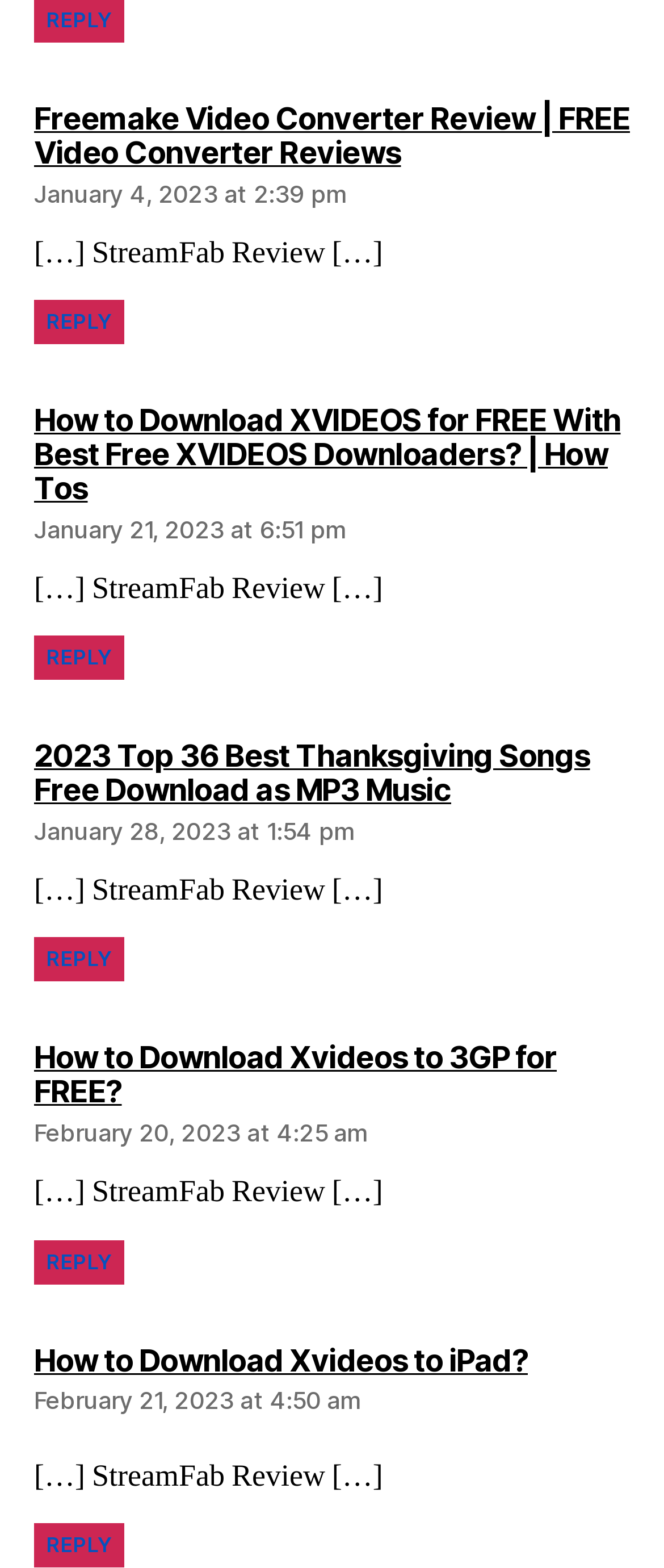Please indicate the bounding box coordinates for the clickable area to complete the following task: "Click on the '2023 Top 36 Best Thanksgiving Songs Free Download as MP3 Music' link". The coordinates should be specified as four float numbers between 0 and 1, i.e., [left, top, right, bottom].

[0.051, 0.471, 0.888, 0.515]